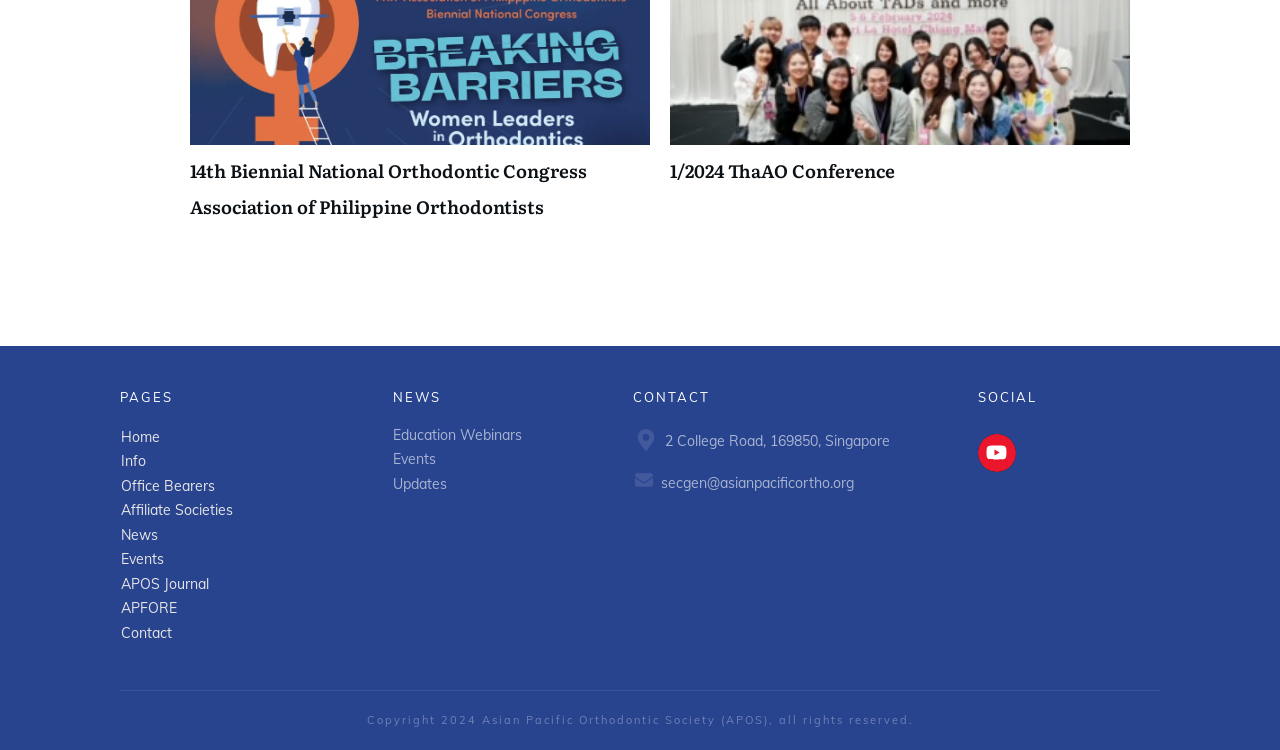Please locate the bounding box coordinates of the region I need to click to follow this instruction: "View the 'Events' page".

[0.095, 0.734, 0.128, 0.758]